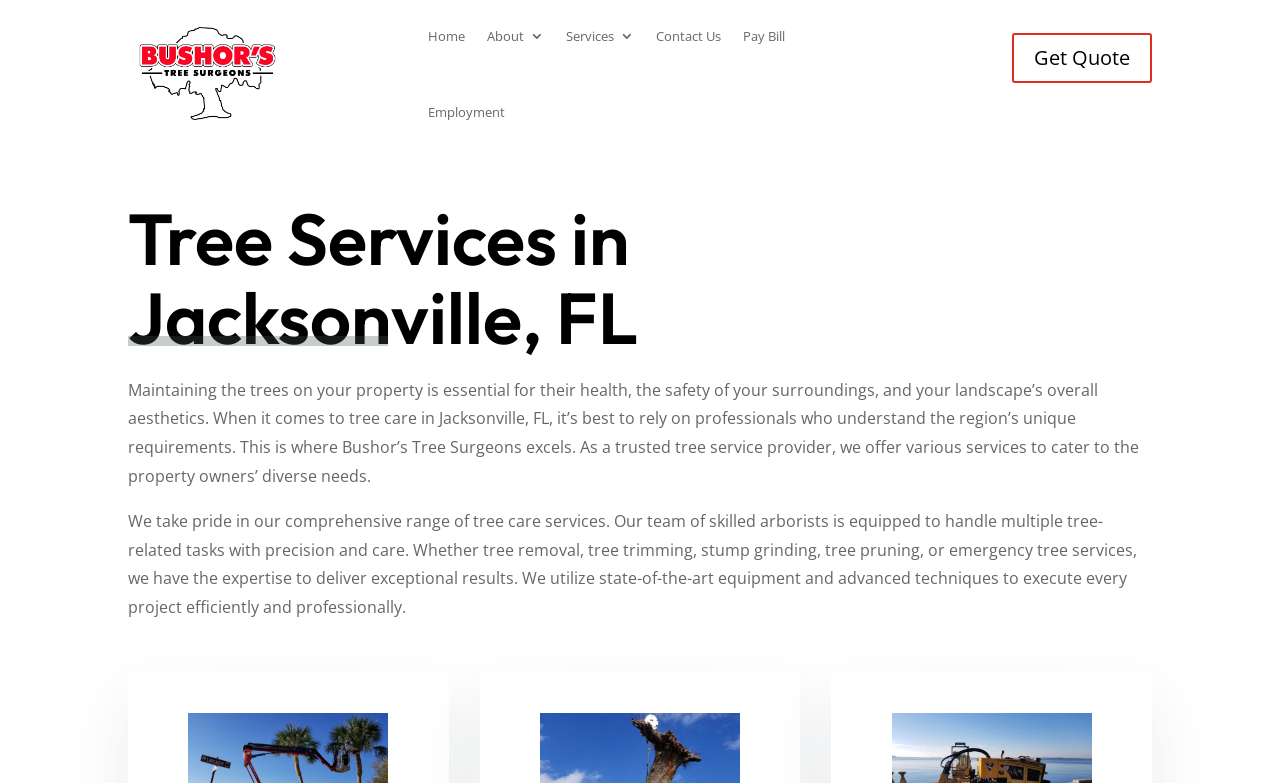Extract the main headline from the webpage and generate its text.

Tree Services in Jacksonville, FL